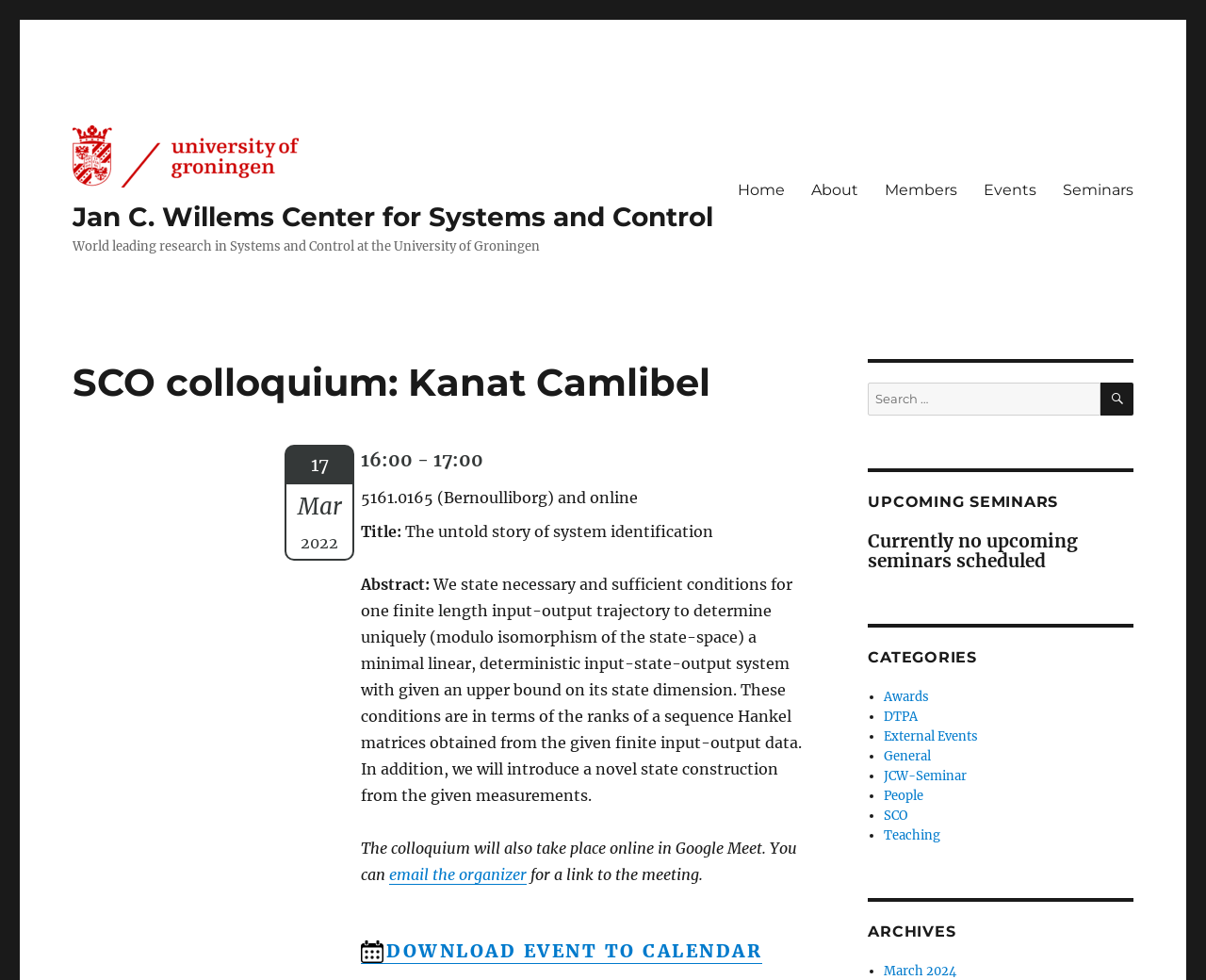Locate the bounding box coordinates of the element to click to perform the following action: 'Navigate to the primary menu'. The coordinates should be given as four float values between 0 and 1, in the form of [left, top, right, bottom].

[0.601, 0.173, 0.951, 0.213]